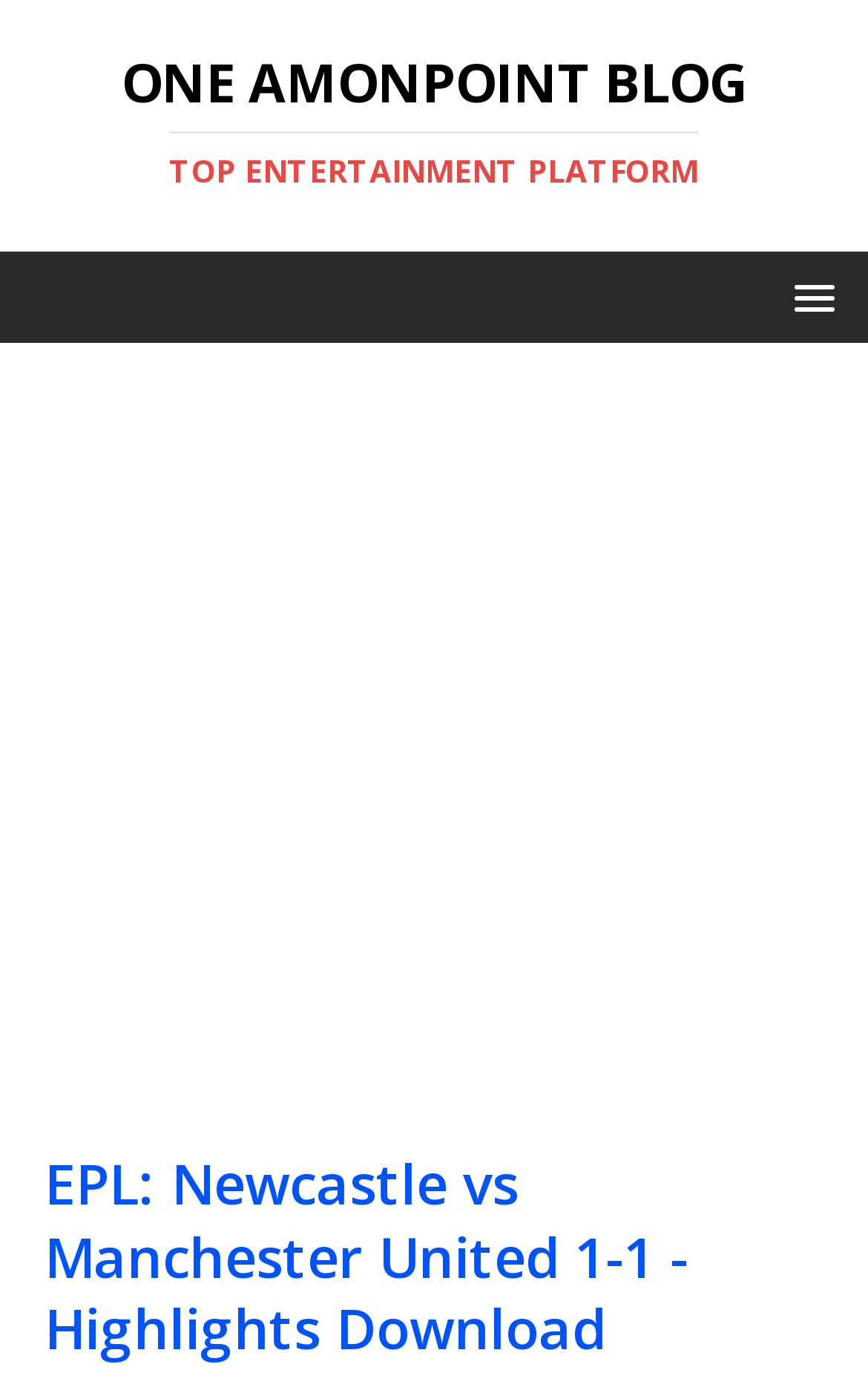What type of content does the blog provide?
Utilize the image to construct a detailed and well-explained answer.

I found the answer by looking at the subheading element that contains the text 'TOP ENTERTAINMENT PLATFORM', which suggests that the blog provides entertainment-related content.